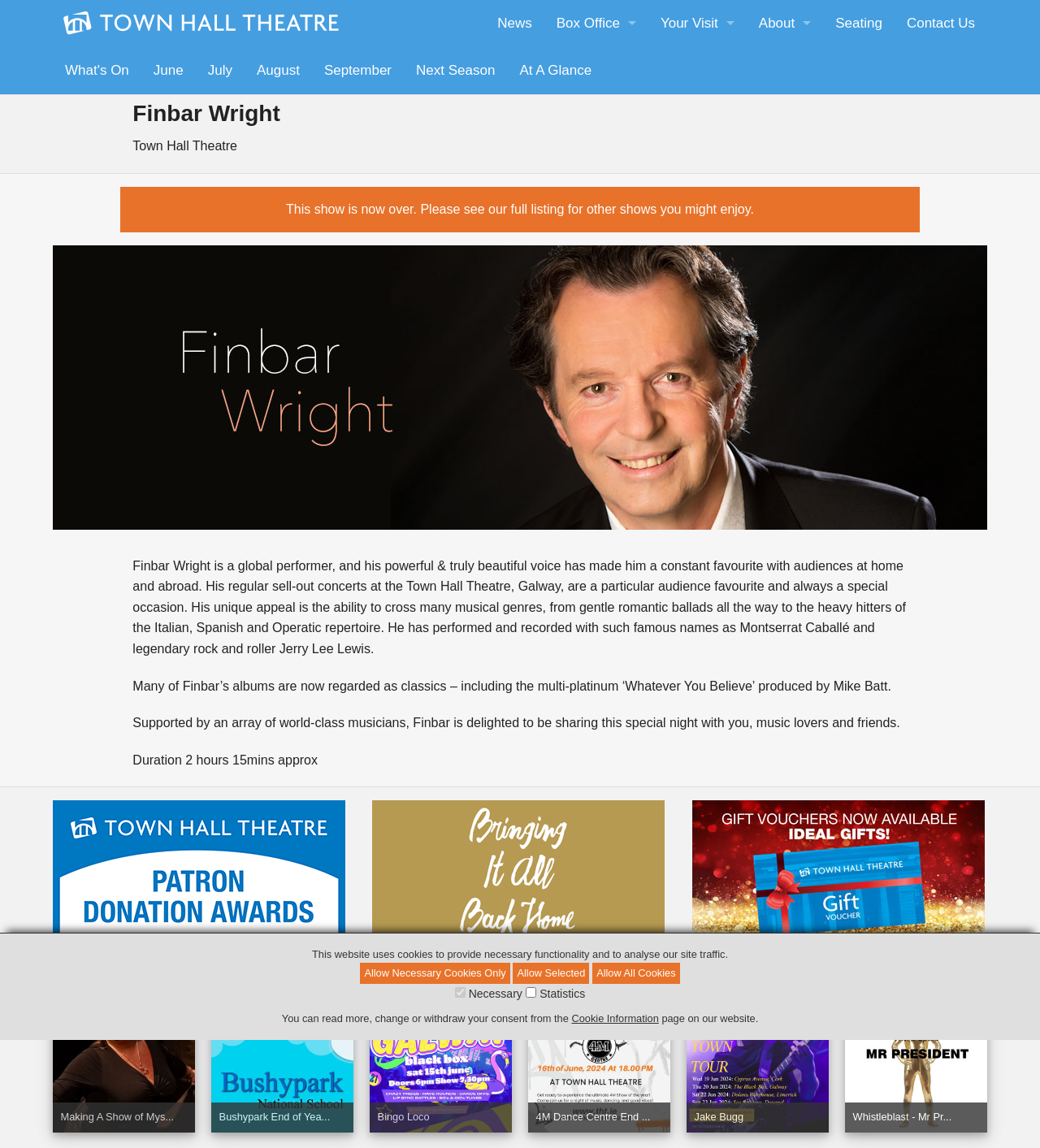What is the name of the theatre where Finbar Wright regularly performs?
Please provide a comprehensive answer based on the information in the image.

The webpage mentions 'his regular sell-out concerts at the Town Hall Theatre, Galway' which suggests that Finbar Wright regularly performs at the Town Hall Theatre.